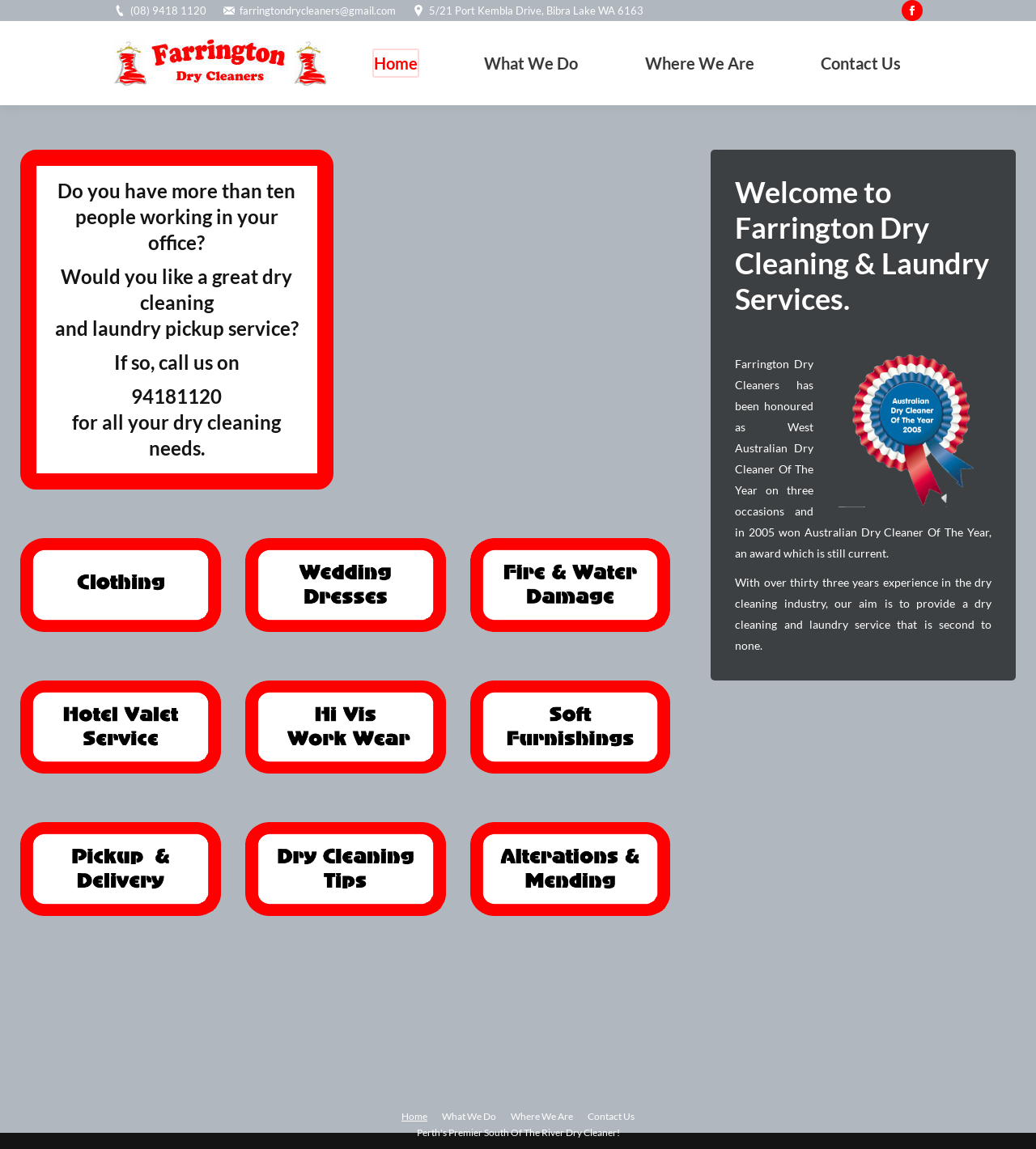Determine the bounding box coordinates for the clickable element to execute this instruction: "Go to Top". Provide the coordinates as four float numbers between 0 and 1, i.e., [left, top, right, bottom].

[0.958, 0.863, 0.992, 0.894]